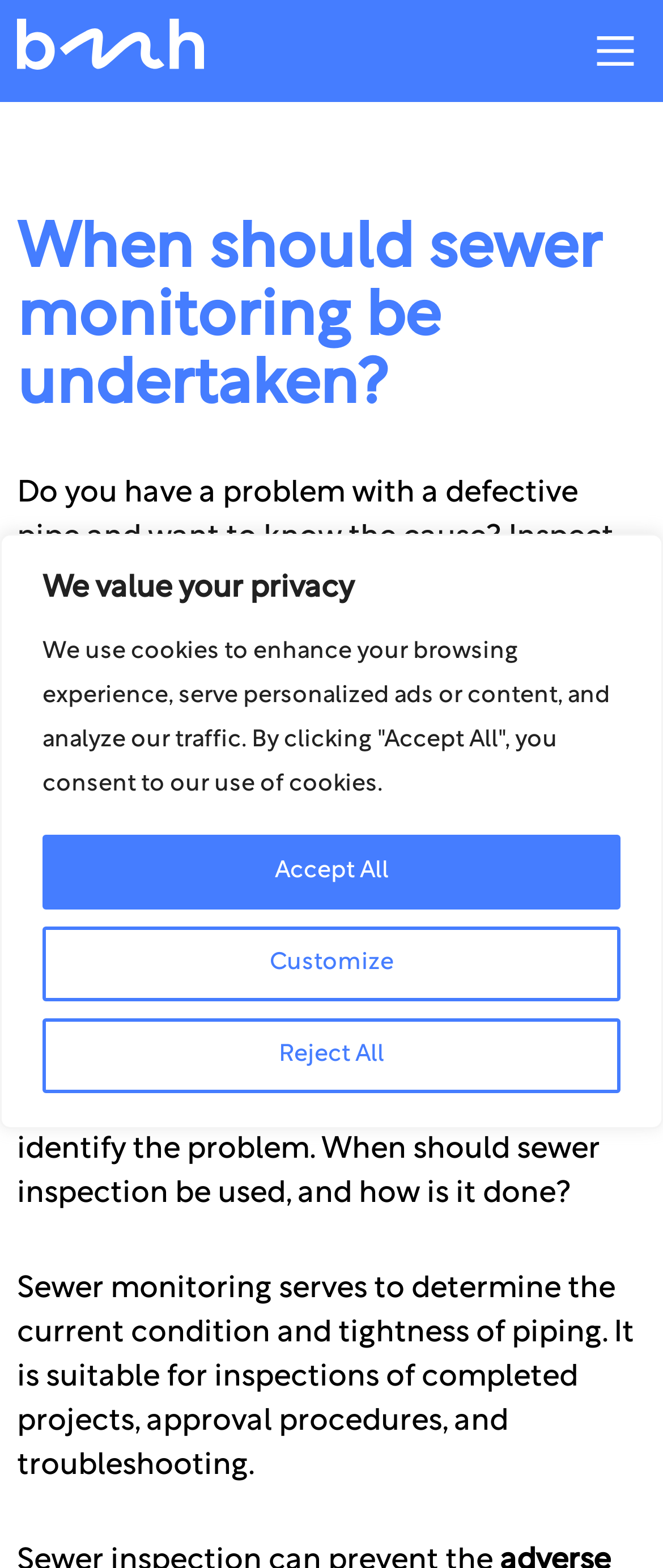What is the focus of the webpage?
Can you offer a detailed and complete answer to this question?

The webpage's title is 'When should sewer monitoring be undertaken?' and the content discusses the benefits, methods, and cameras involved in sewer monitoring, indicating that the focus of the webpage is on sewer monitoring.